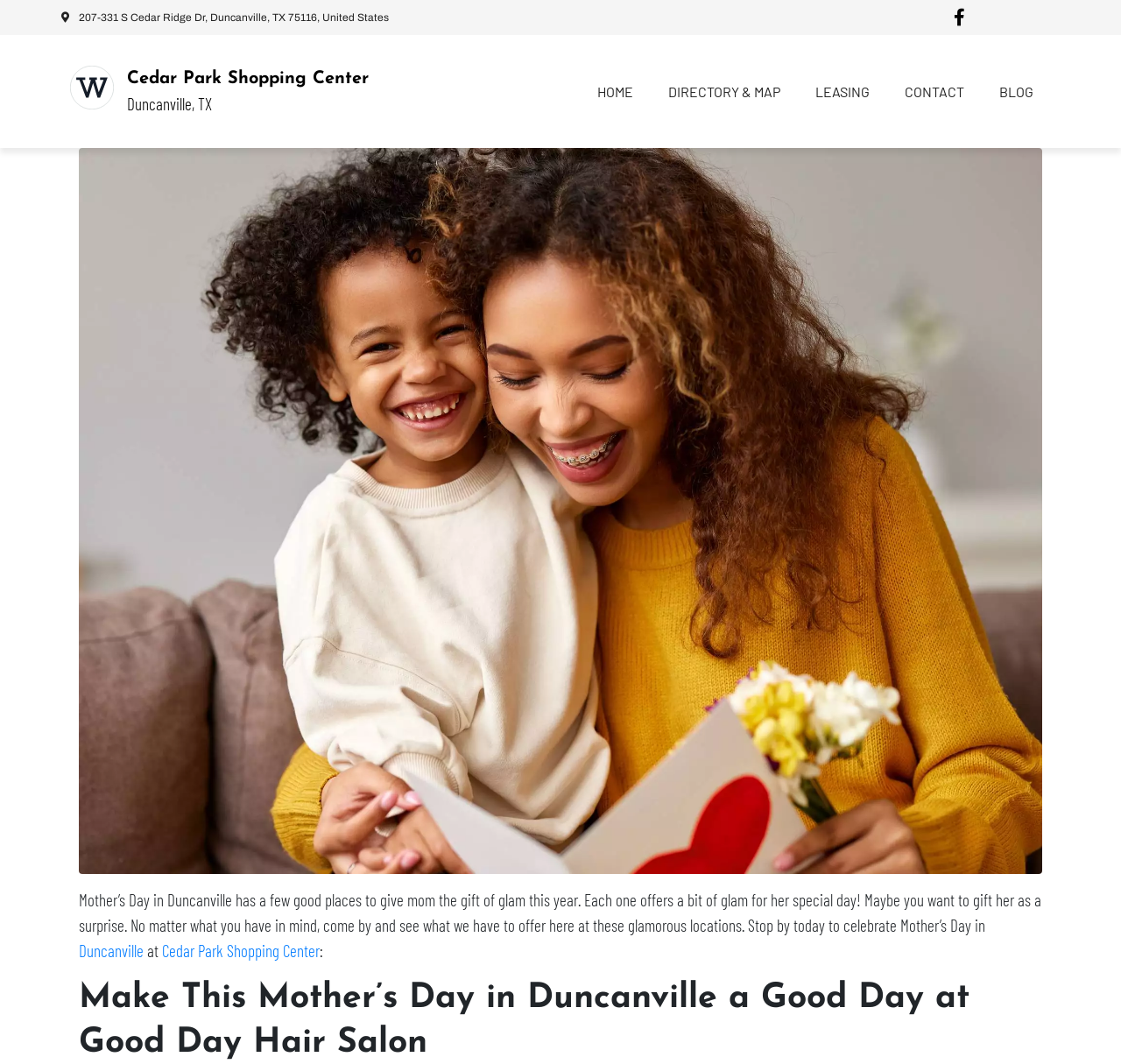What is the topic of the latest article on the page?
Please answer using one word or phrase, based on the screenshot.

Mother's Day in Duncanville